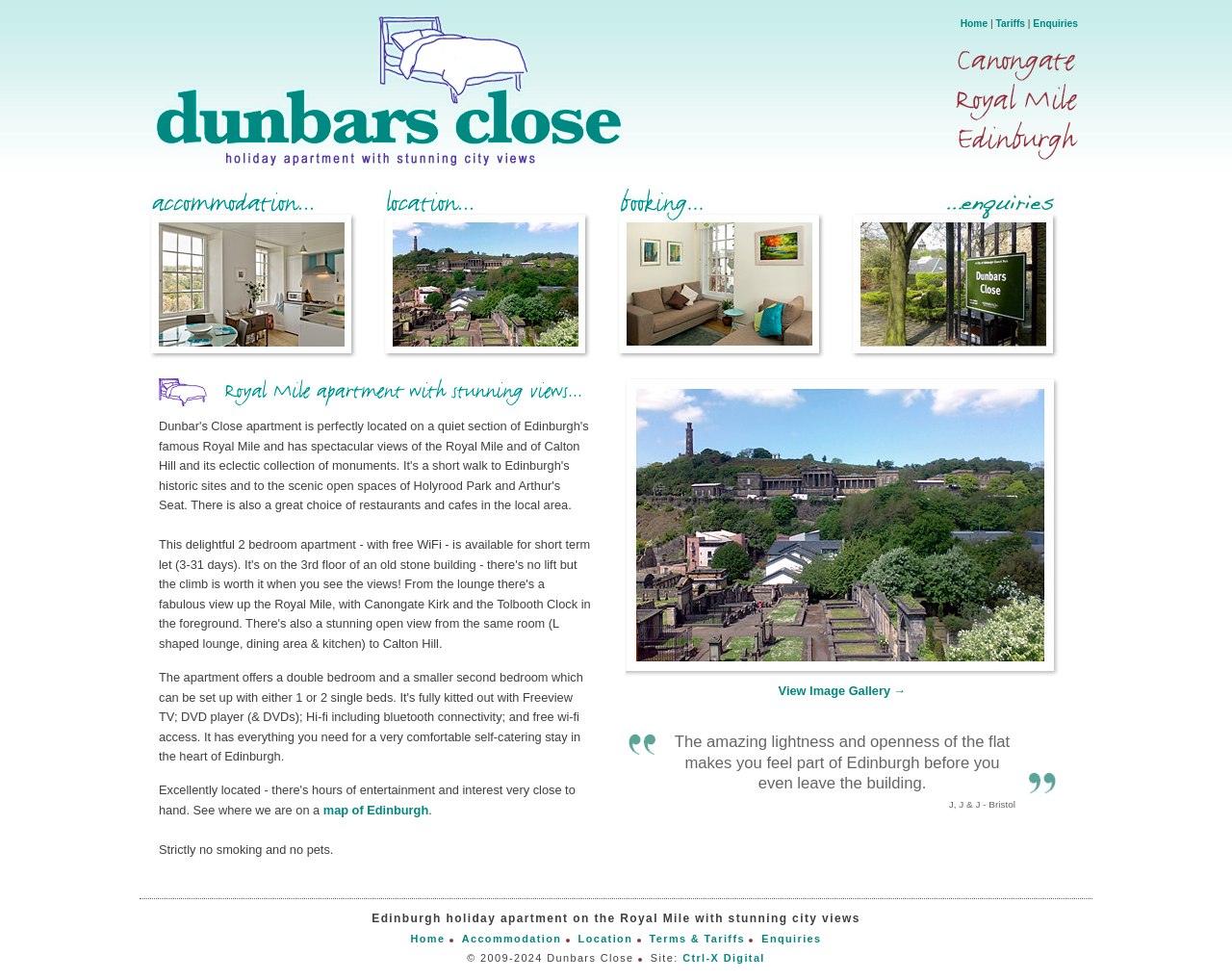Respond with a single word or phrase to the following question: How many links are there in the top navigation menu?

4